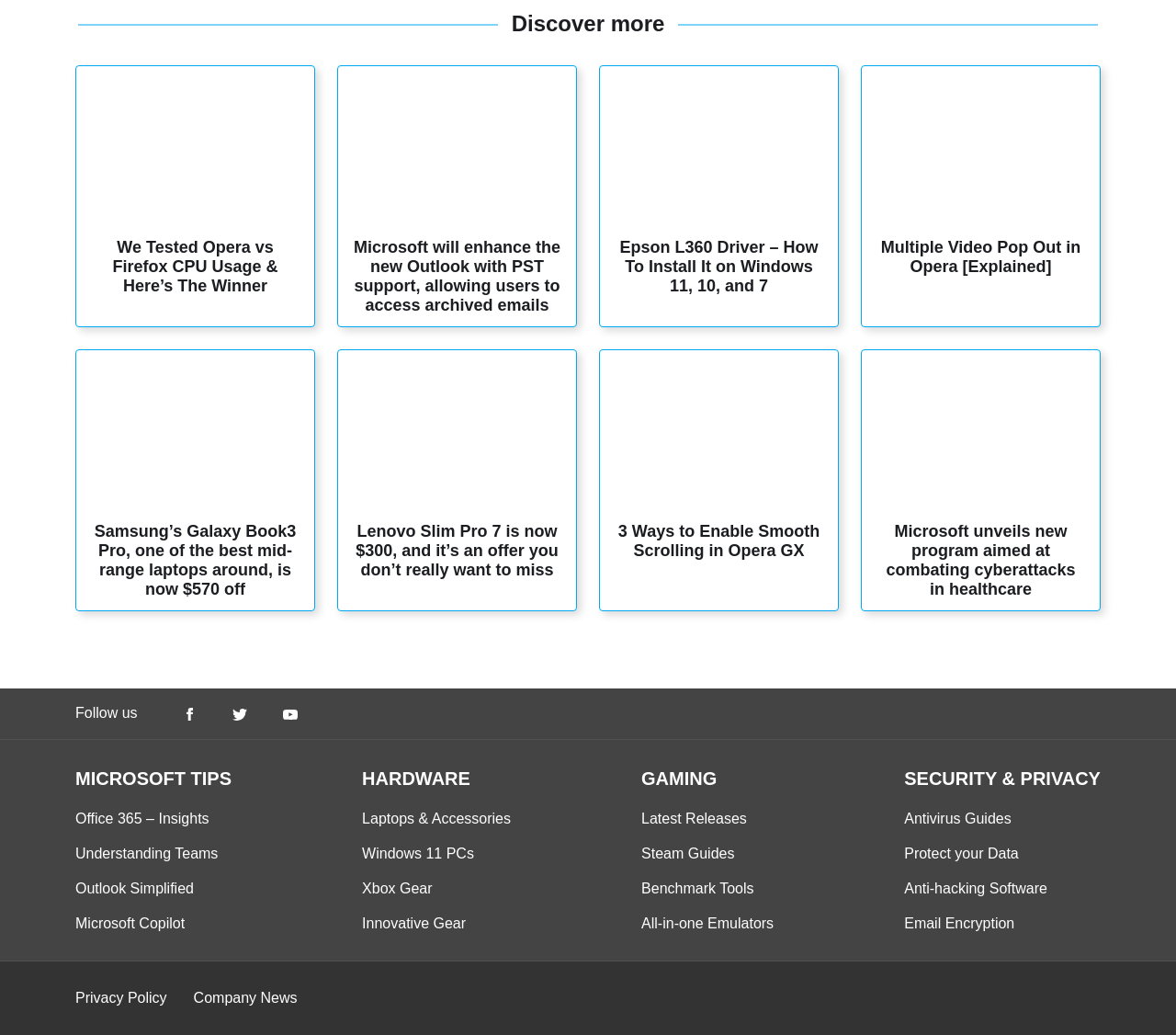How many articles are on the webpage?
Please look at the screenshot and answer in one word or a short phrase.

10